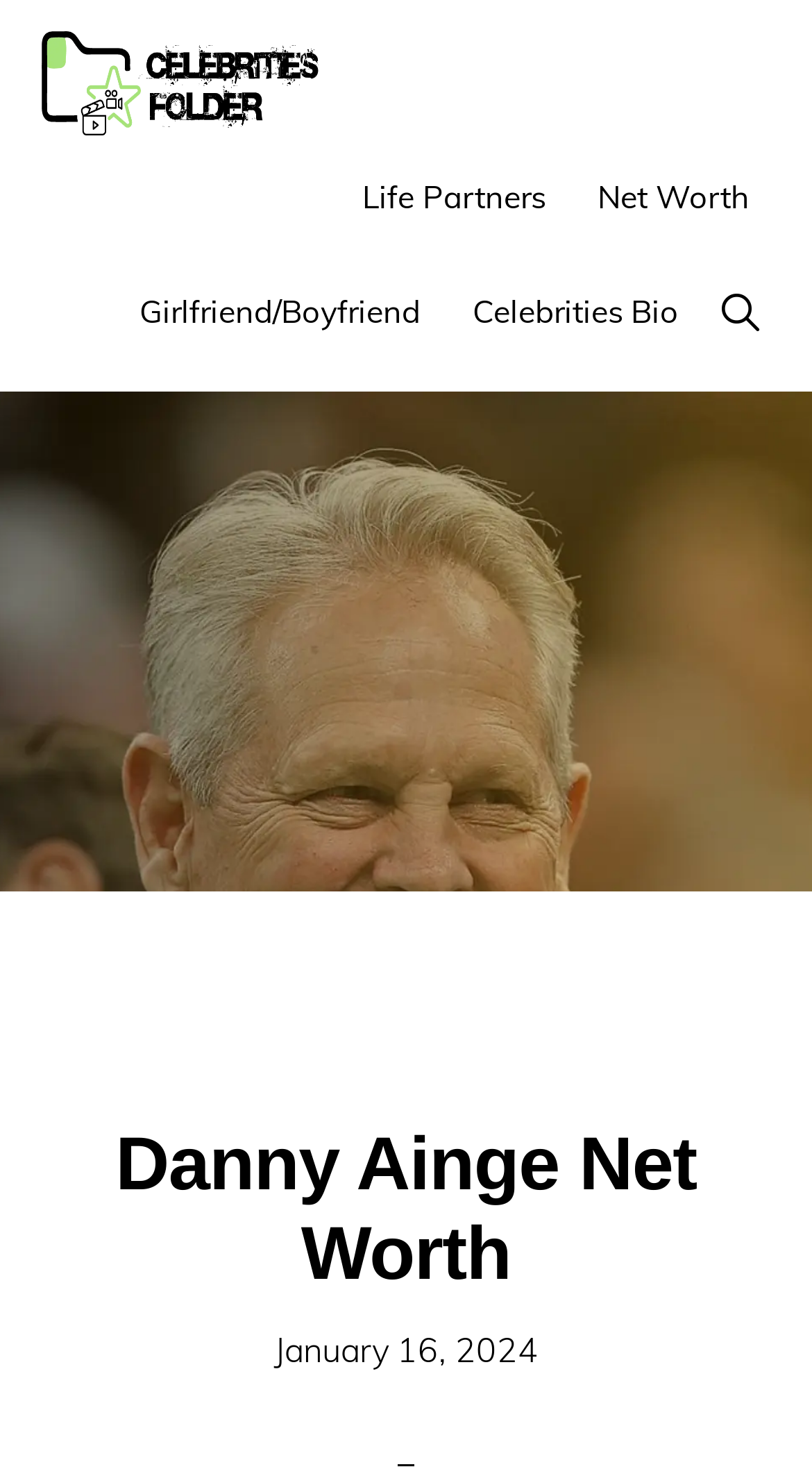What is the name of the folder? Examine the screenshot and reply using just one word or a brief phrase.

Celebriteis Folder